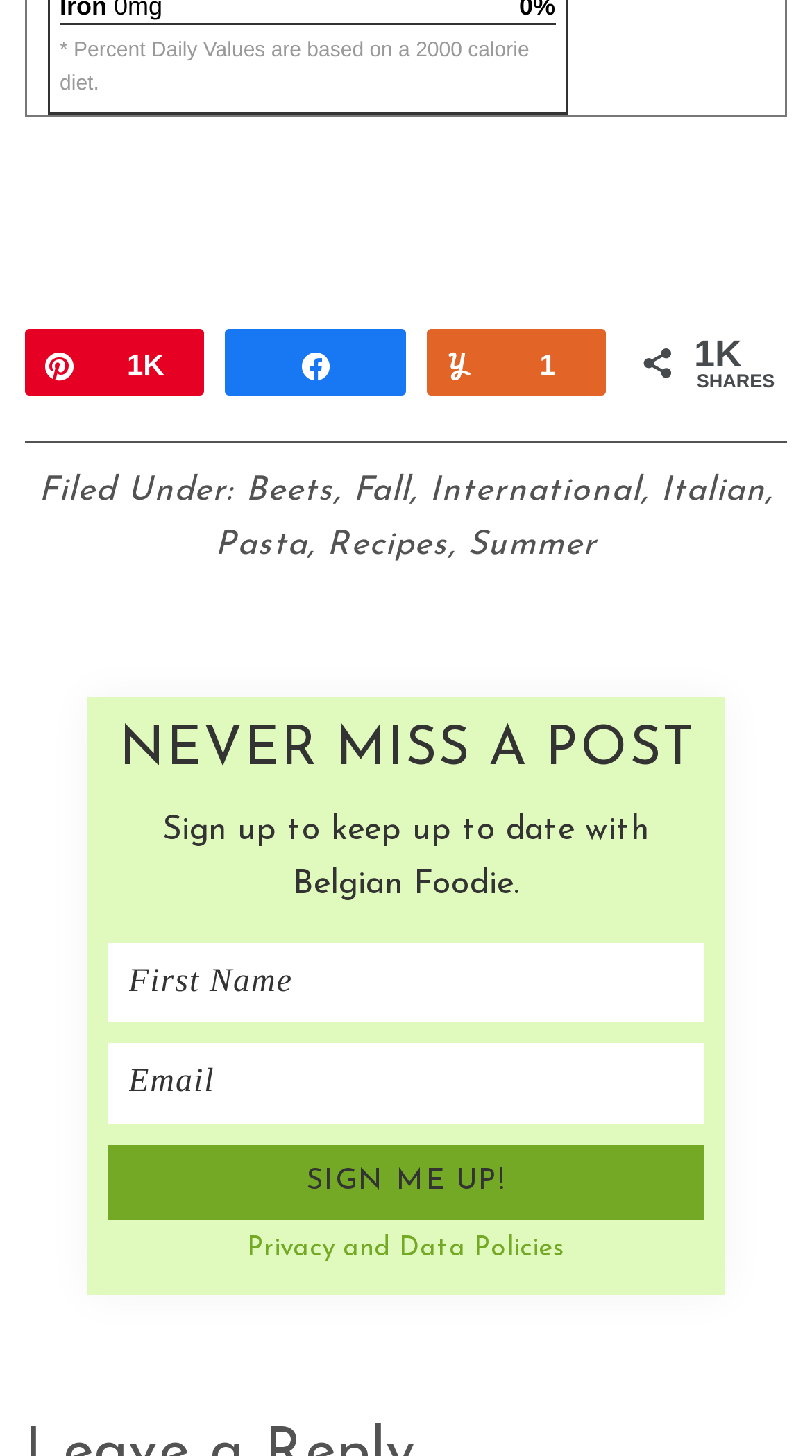Identify the bounding box coordinates of the clickable region required to complete the instruction: "Click on the 'SIGN ME UP!' button". The coordinates should be given as four float numbers within the range of 0 and 1, i.e., [left, top, right, bottom].

[0.133, 0.786, 0.867, 0.837]